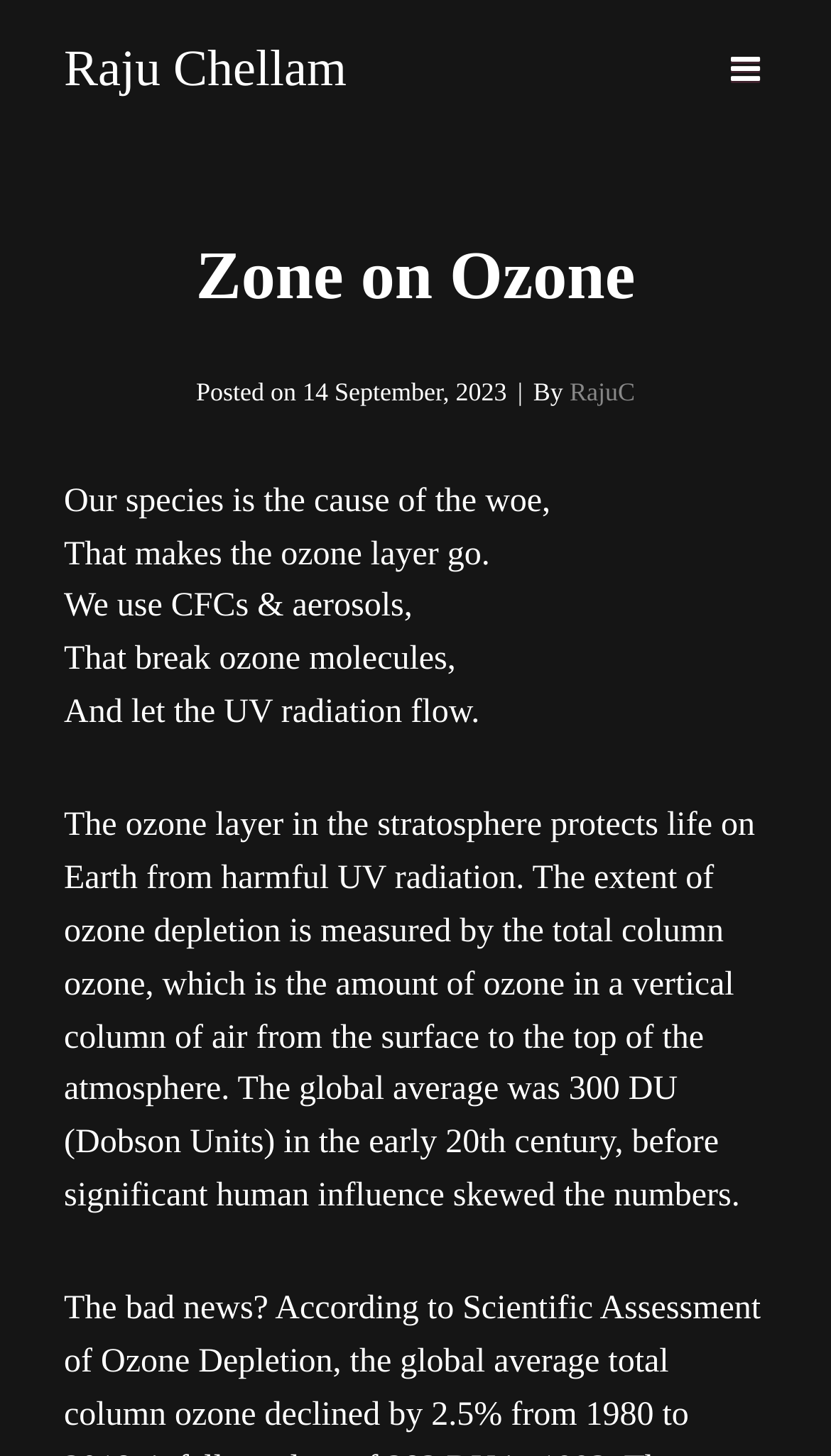Please use the details from the image to answer the following question comprehensively:
What is the date of the article?

The date of the article can be found by looking at the 'Posted on' section, which is located below the title 'Zone on Ozone'. The text 'Posted on' is followed by the date, '14 September, 2023', which is a link.